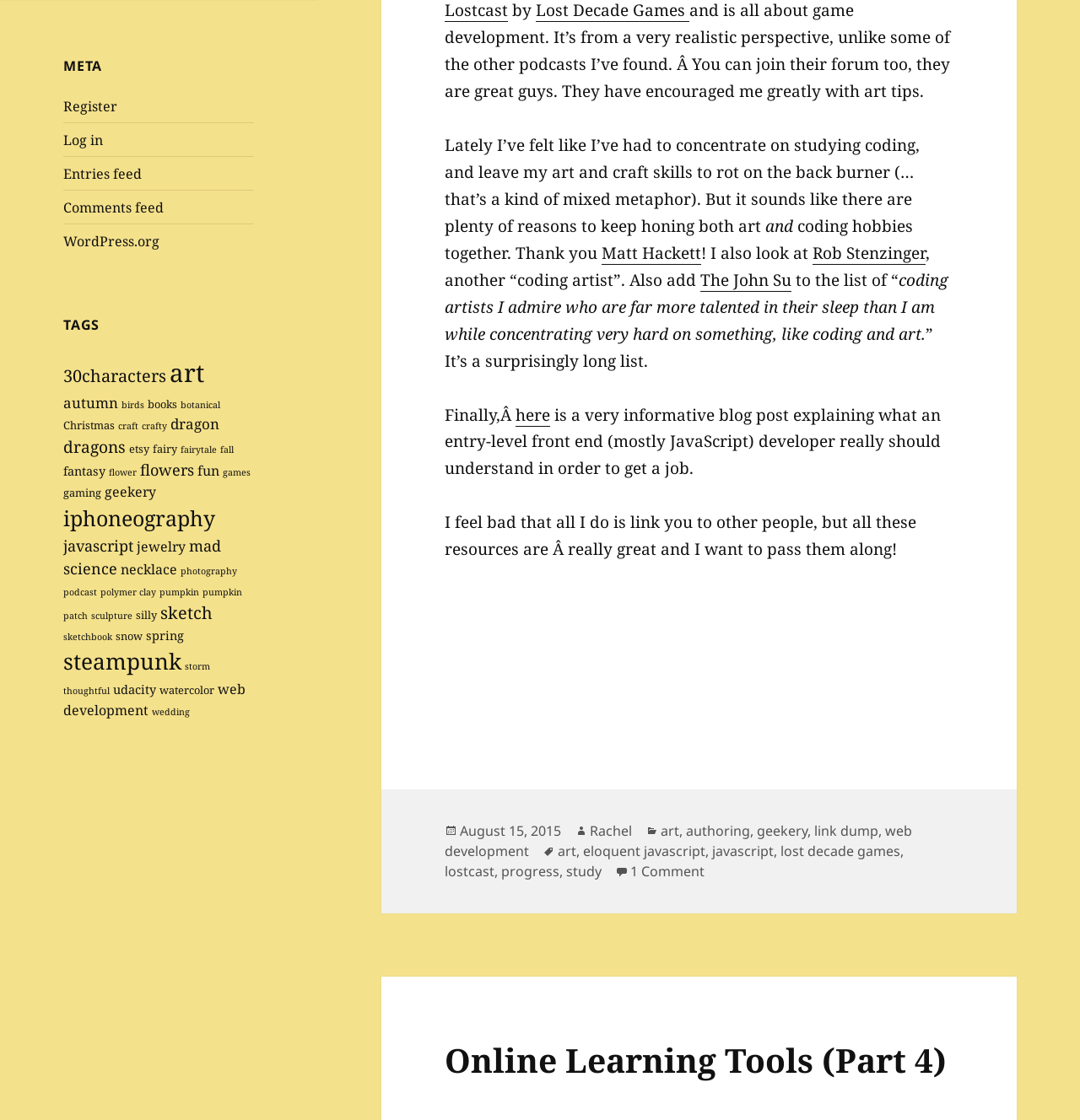Provide a one-word or brief phrase answer to the question:
Who is mentioned as a 'coding artist' in the post?

Matt Hackett, Rob Stenzinger, The John Su